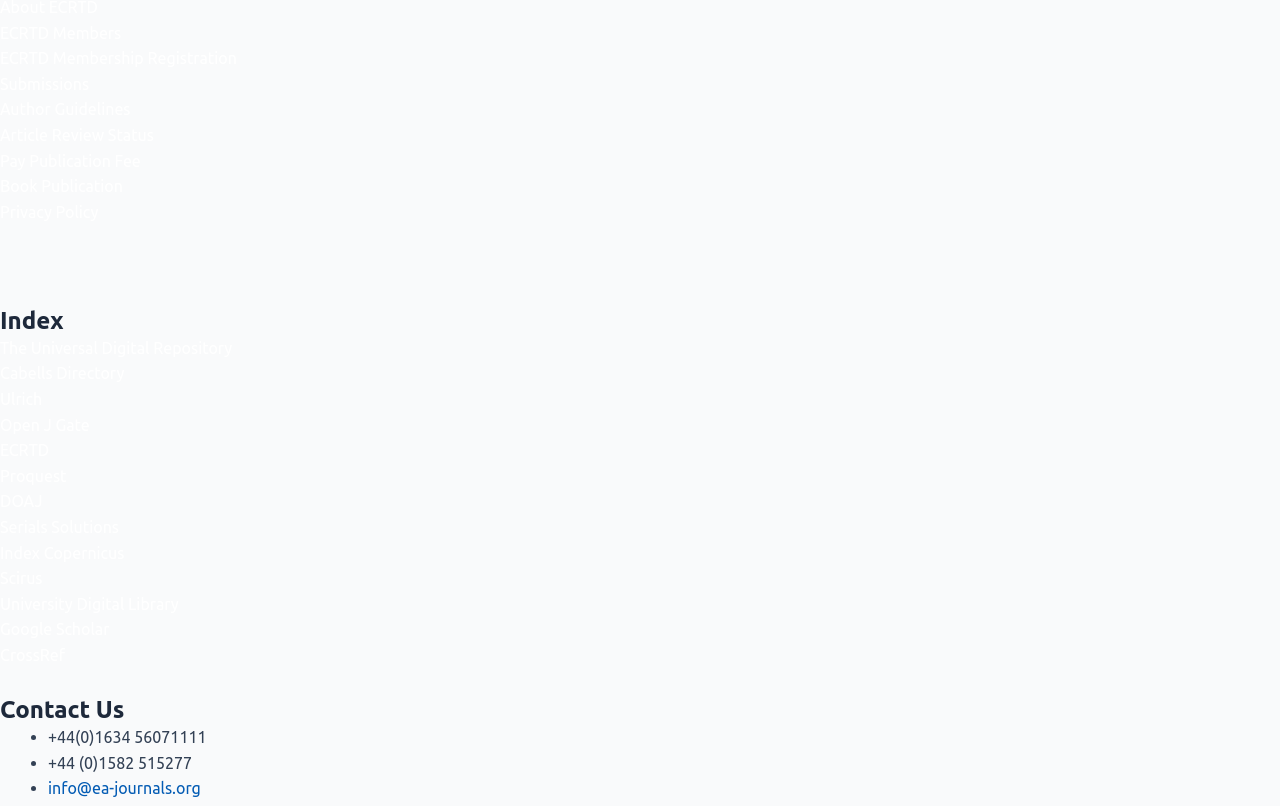Please locate the clickable area by providing the bounding box coordinates to follow this instruction: "Check Article Review Status".

[0.0, 0.156, 0.12, 0.179]